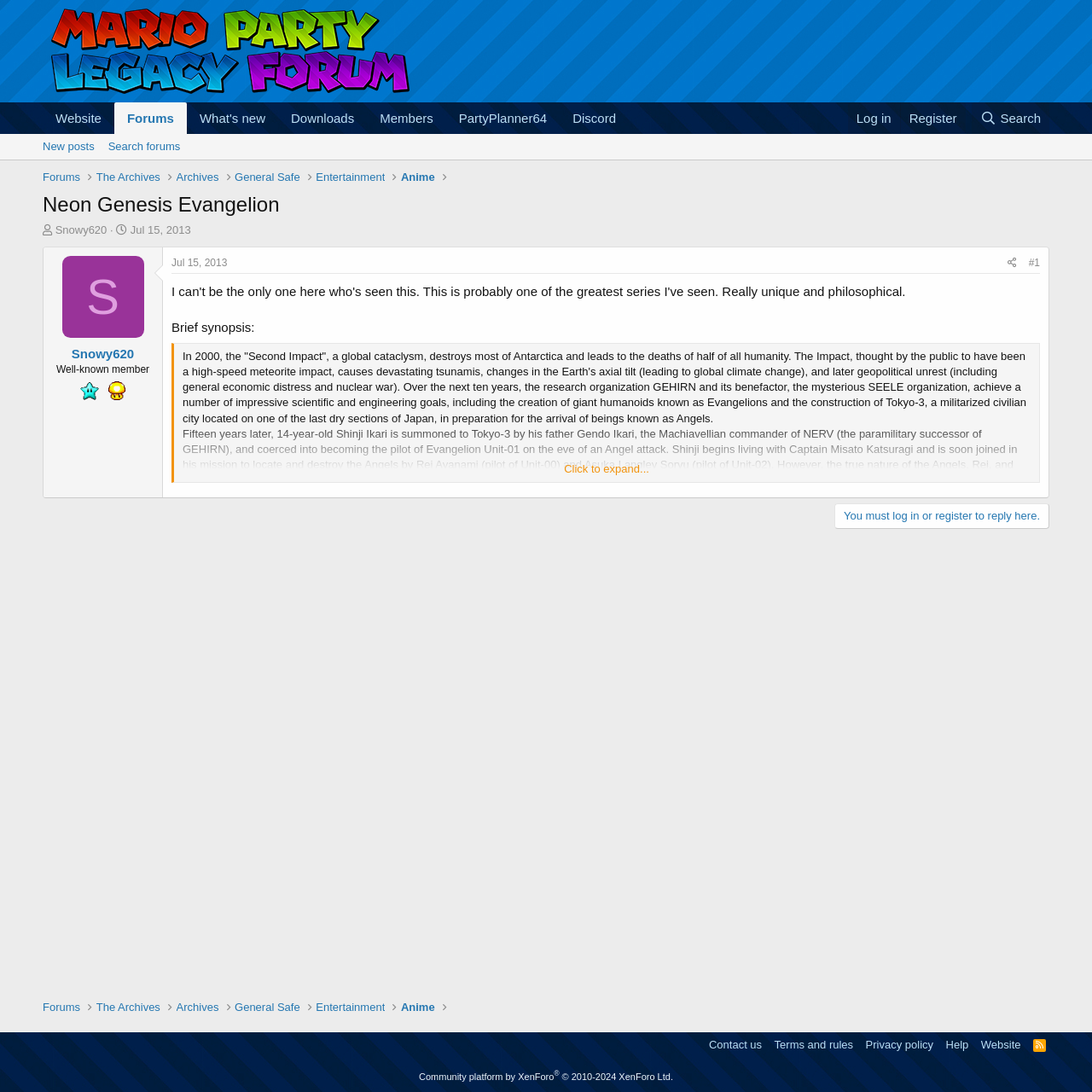Locate the bounding box coordinates of the element to click to perform the following action: 'Read the brief synopsis of the anime'. The coordinates should be given as four float values between 0 and 1, in the form of [left, top, right, bottom].

[0.157, 0.293, 0.233, 0.306]